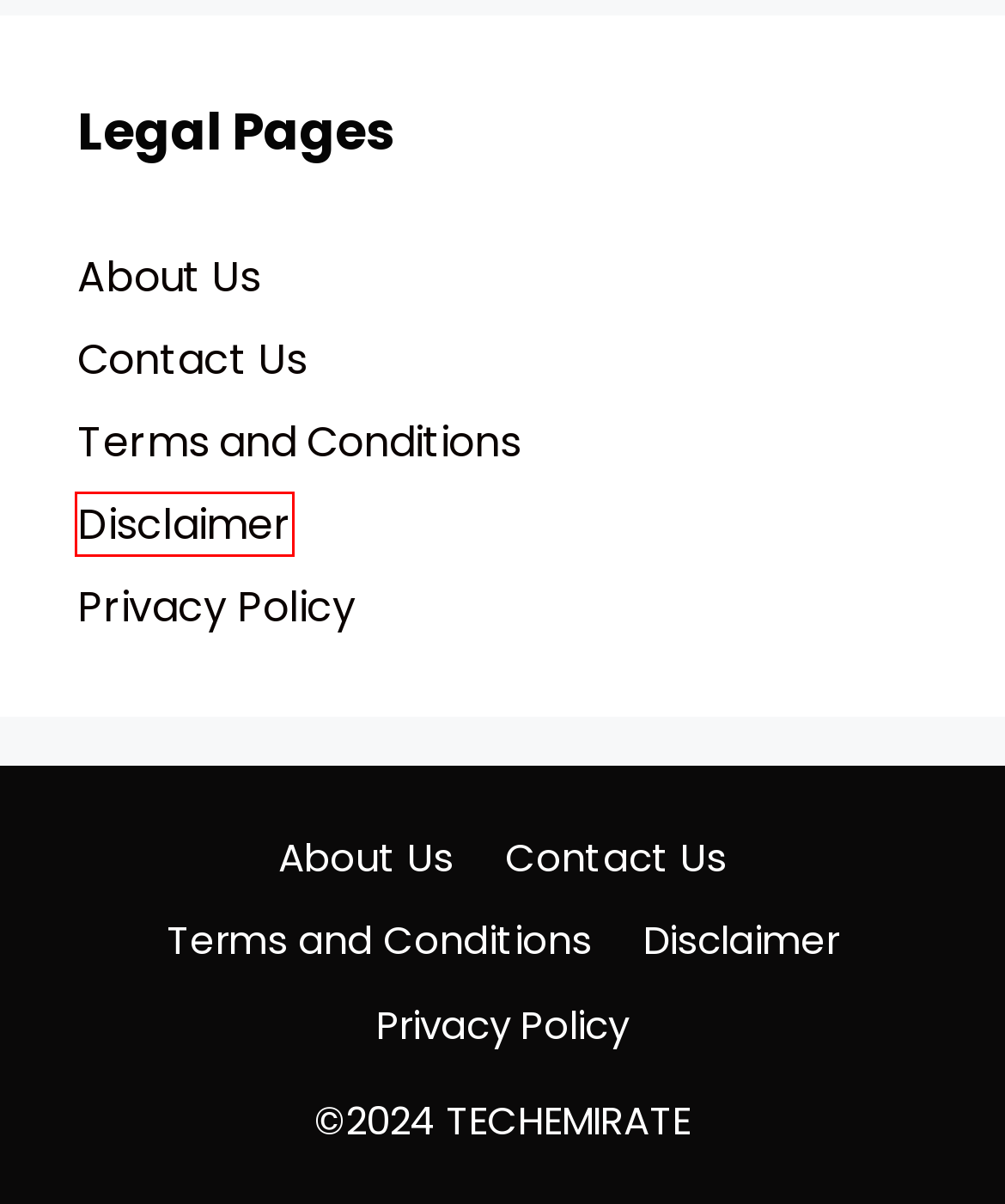You are looking at a screenshot of a webpage with a red bounding box around an element. Determine the best matching webpage description for the new webpage resulting from clicking the element in the red bounding box. Here are the descriptions:
A. HOW TO - Tech Emirate
B. Privacy Policy - Tech Emirate
C. Tech Emirate - Technology In Hands
D. 1
E. About Us - Tech Emirate
F. Terms and Conditions - Tech Emirate
G. Disclaimer - Tech Emirate
H. Contact Us - Tech Emirate

G